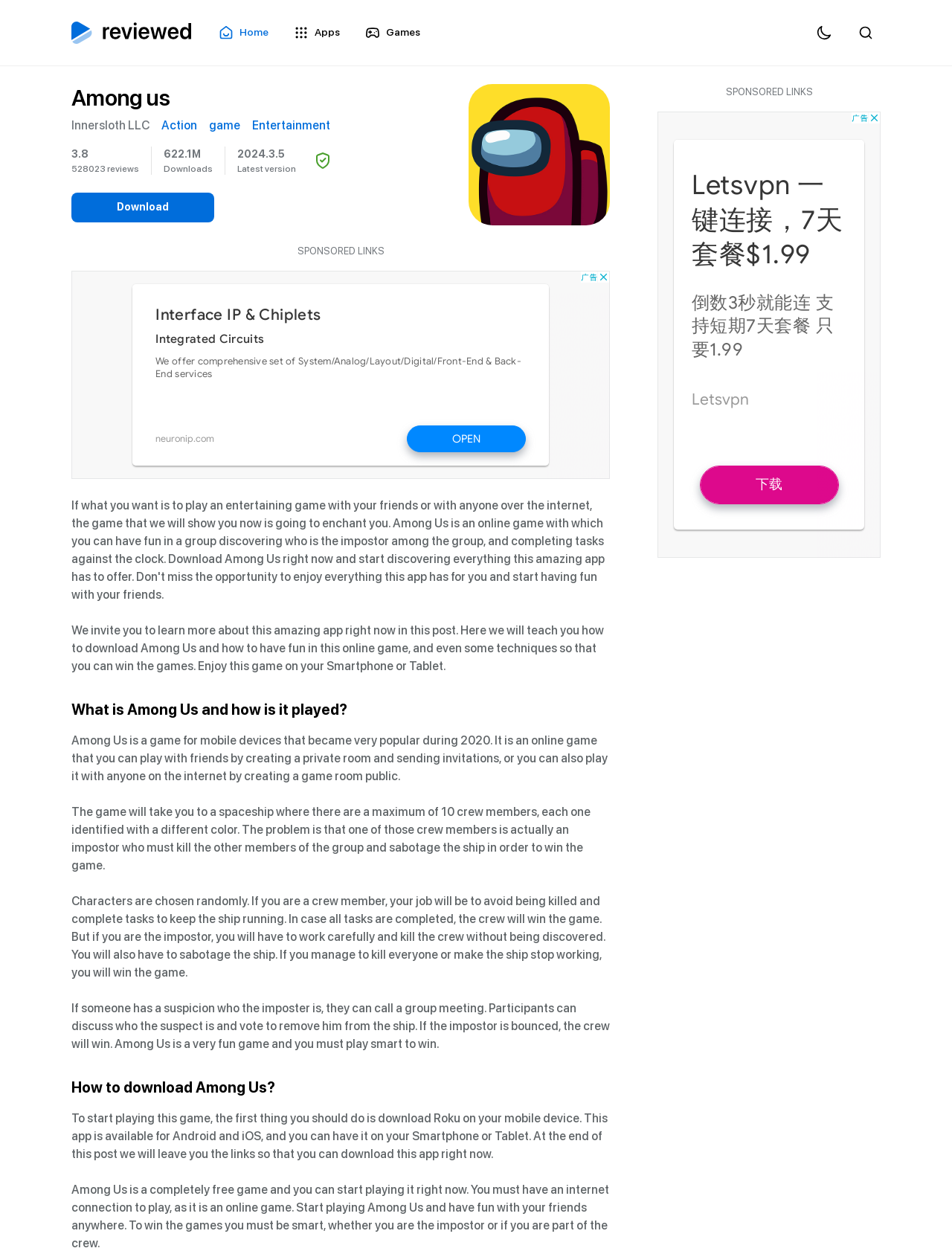Determine the bounding box coordinates of the clickable element necessary to fulfill the instruction: "Click the 'theme' button". Provide the coordinates as four float numbers within the 0 to 1 range, i.e., [left, top, right, bottom].

[0.85, 0.014, 0.881, 0.038]